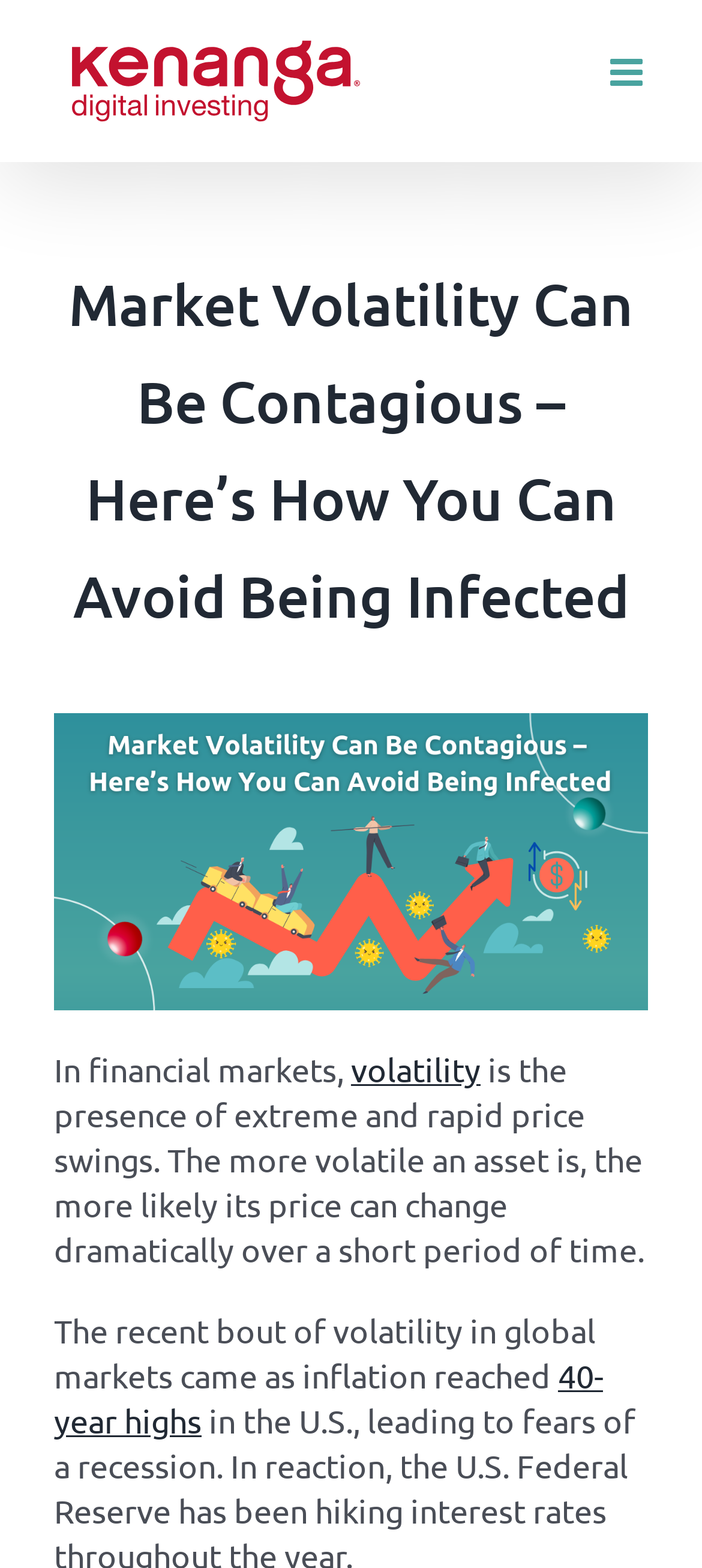Answer the question with a brief word or phrase:
What is the purpose of the button at the top right corner?

Toggle mobile menu